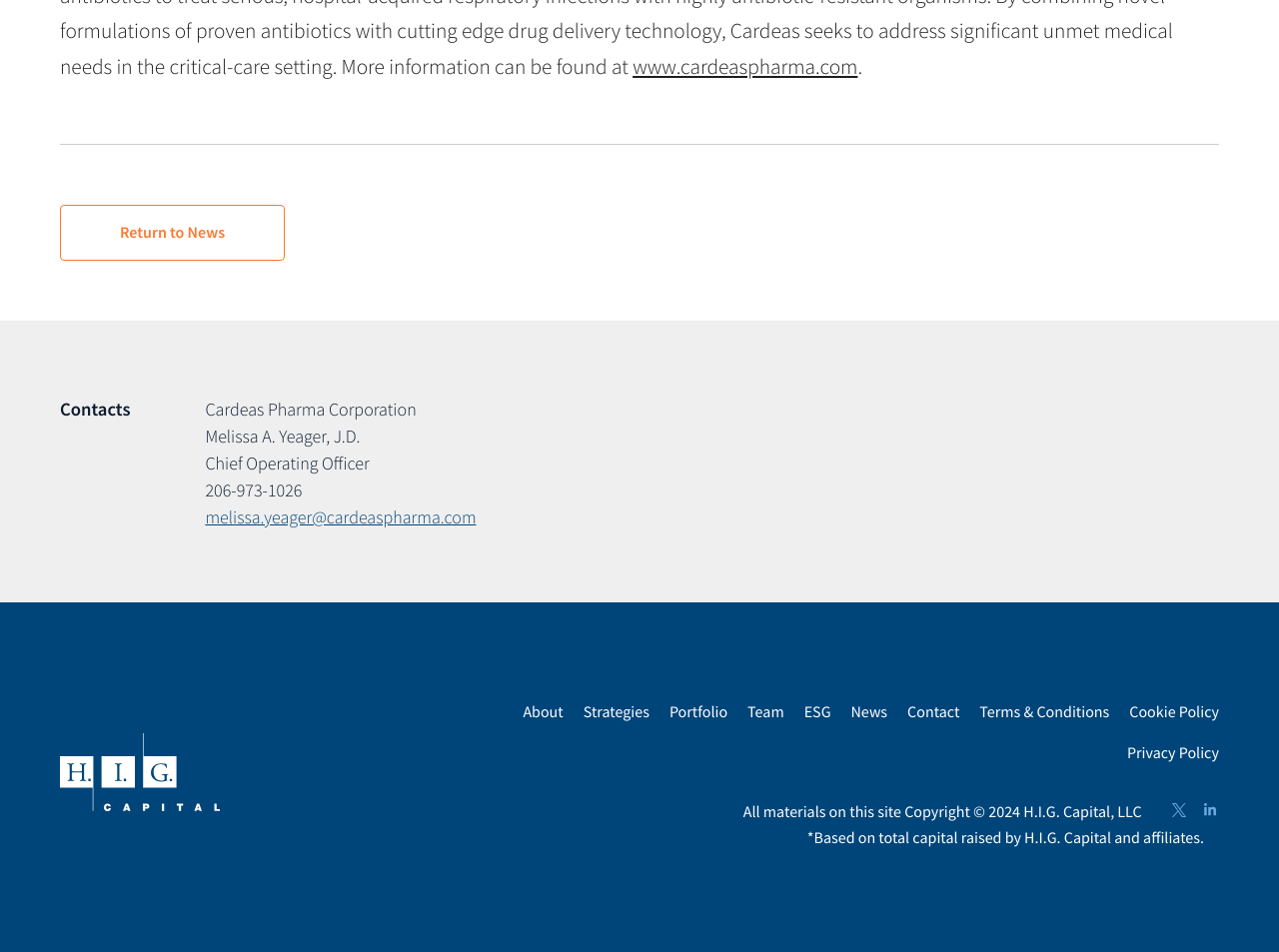Please identify the bounding box coordinates of the area that needs to be clicked to fulfill the following instruction: "Visit the company website."

[0.495, 0.055, 0.671, 0.083]